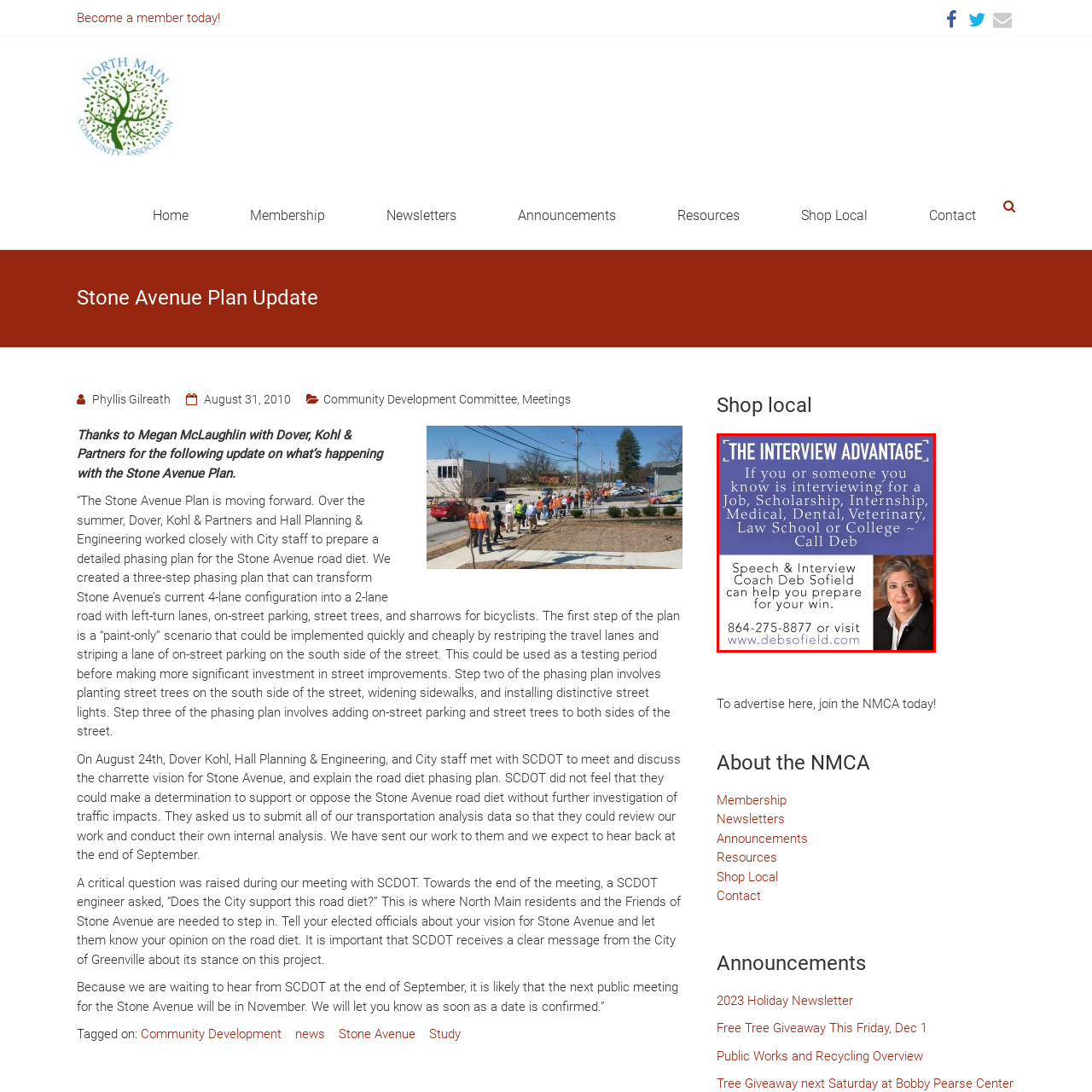Create a thorough and descriptive caption for the photo marked by the red boundary.

The image promotes "The Interview Advantage," a service offered by Deb Sofield, a speech and interview coach. The message encourages individuals preparing for interviews related to jobs, scholarships, internships, and various professional schools, including medical and law schools, to reach out for assistance. The promotional material features a friendly and professional image of Deb Sofield, along with her contact information: a phone number (864-275-8877) and a website (www.debsofield.com). This resource aims to help clients secure their desired opportunities through expert coaching and support.